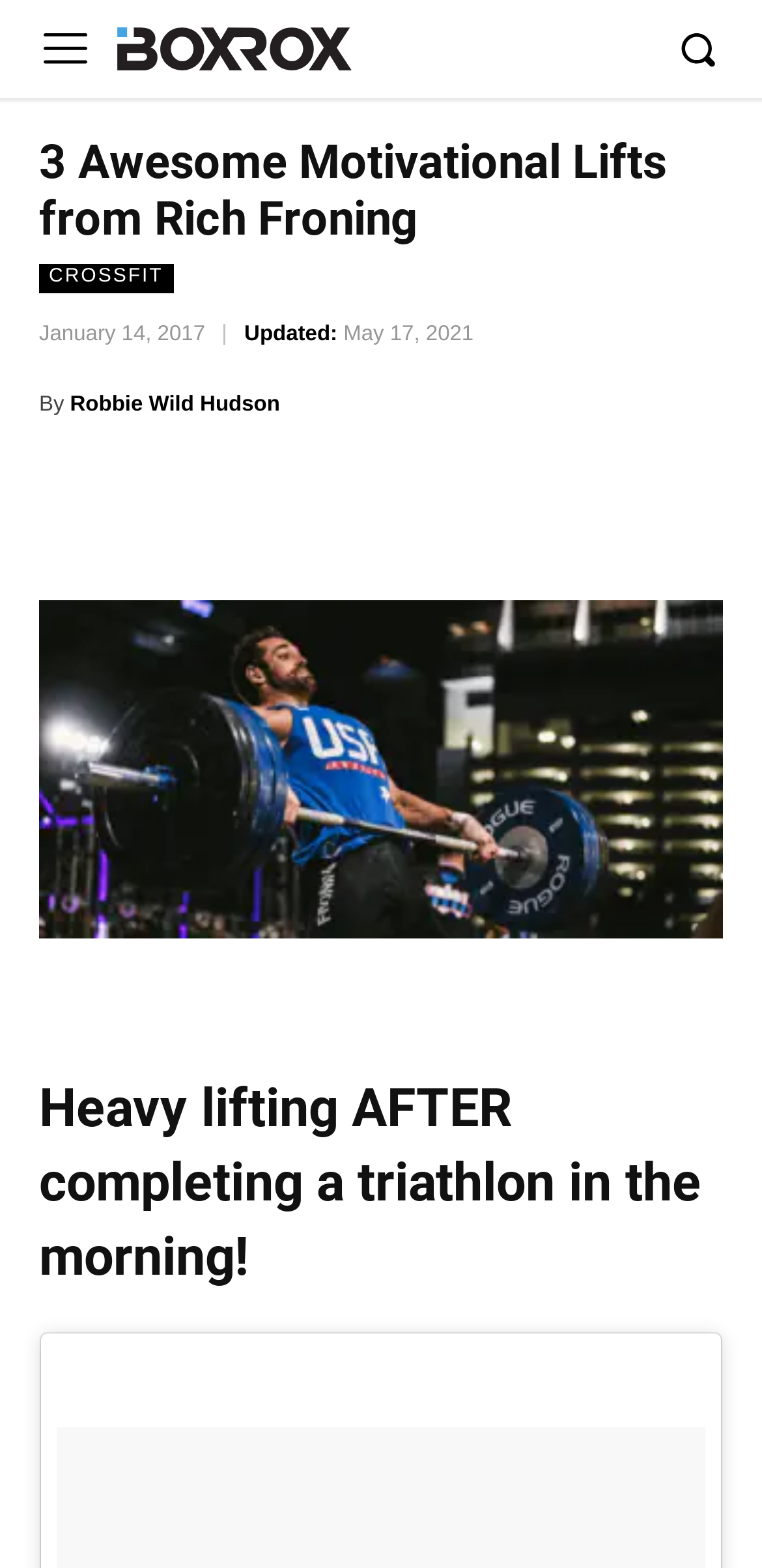Determine the bounding box for the described UI element: "BOXROXCompetitiv Fitness Magazine".

[0.154, 0.017, 0.462, 0.044]